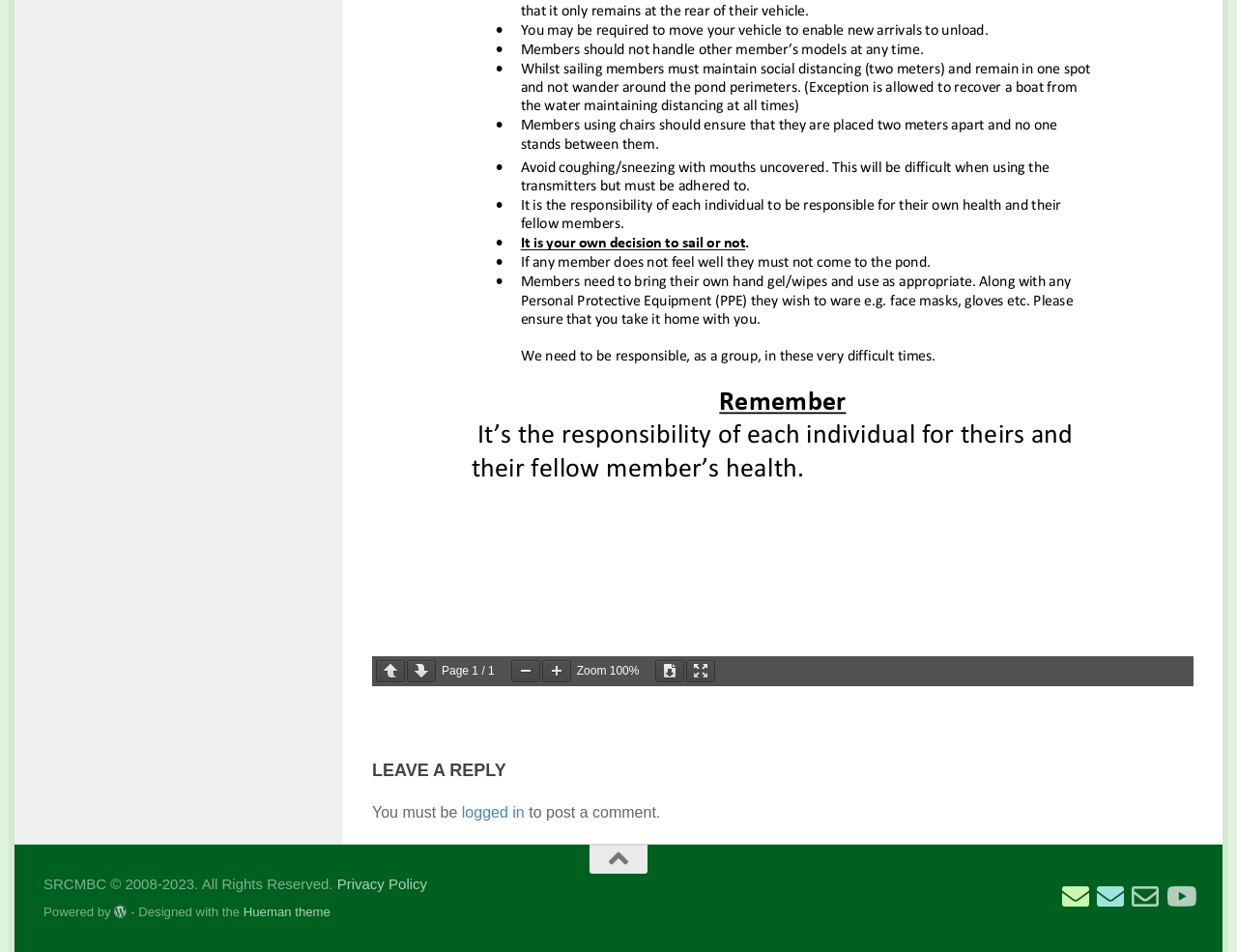What is the copyright year range?
Look at the image and respond with a single word or a short phrase.

2008-2023